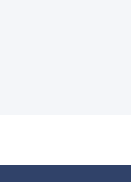Please give a succinct answer to the question in one word or phrase:
What is the function of the 'Read More' link?

To encourage further exploration